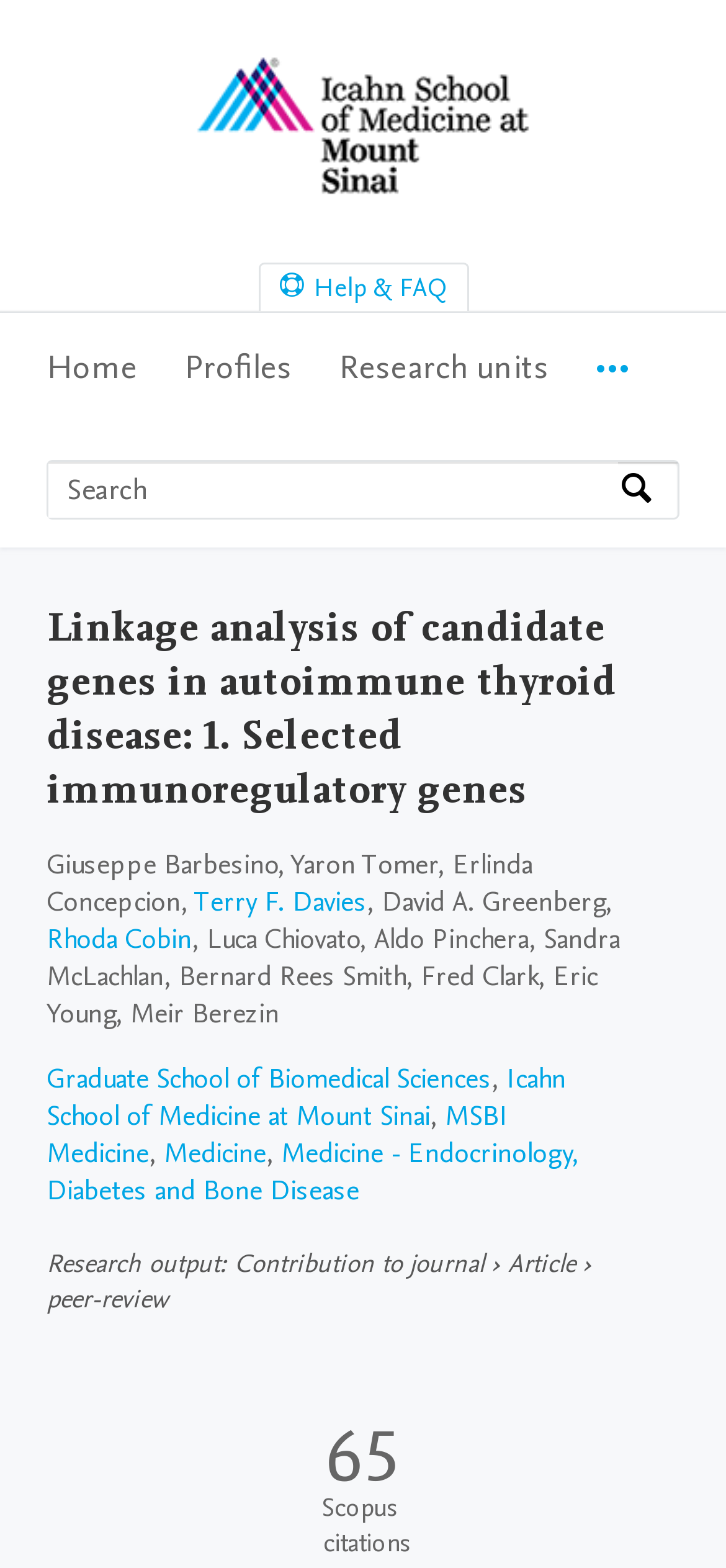Using the format (top-left x, top-left y, bottom-right x, bottom-right y), and given the element description, identify the bounding box coordinates within the screenshot: Graduate School of Biomedical Sciences

[0.064, 0.676, 0.677, 0.7]